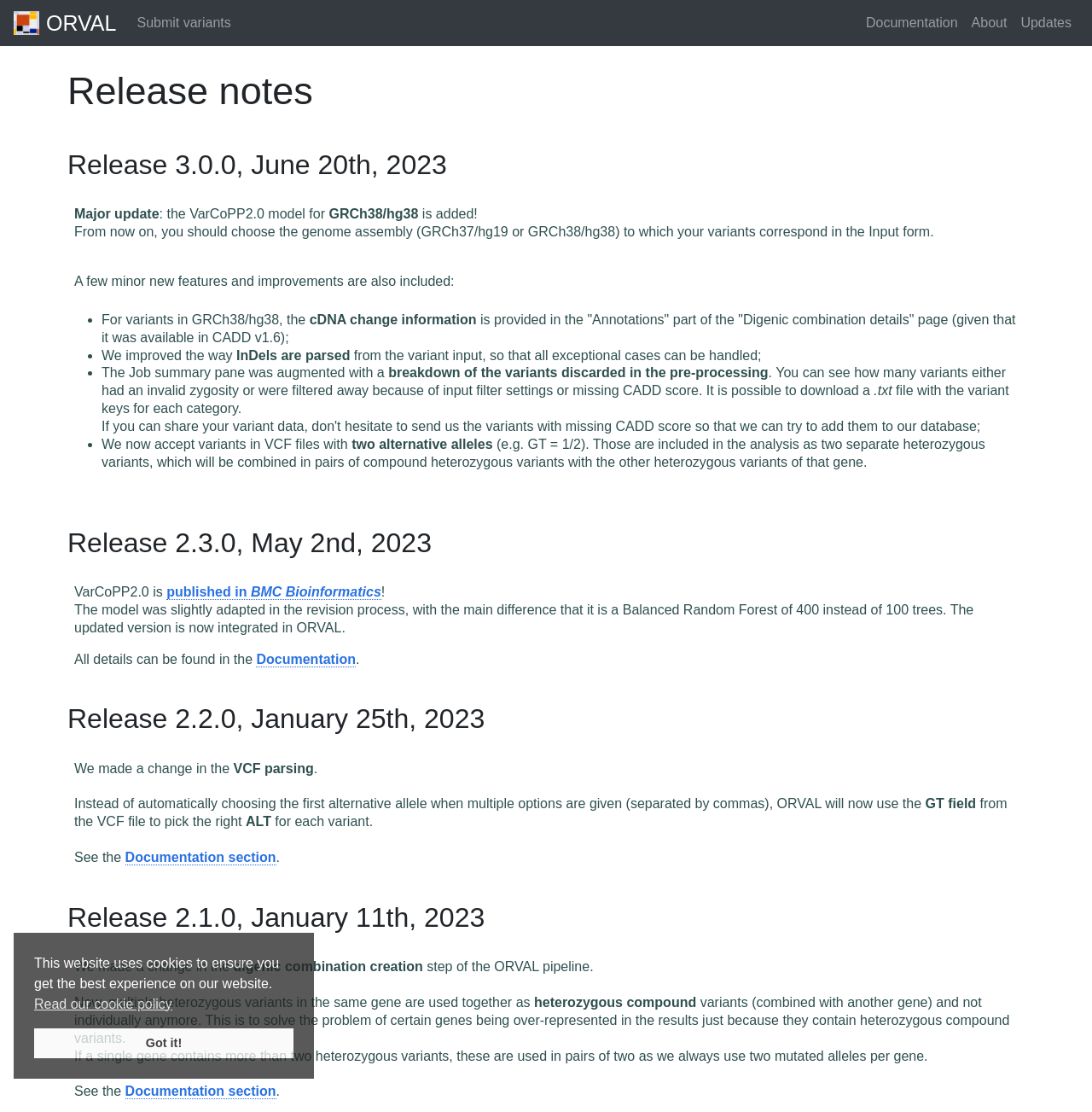What is the purpose of the ORVAL platform?
Look at the screenshot and give a one-word or phrase answer.

Bioinformatics platform